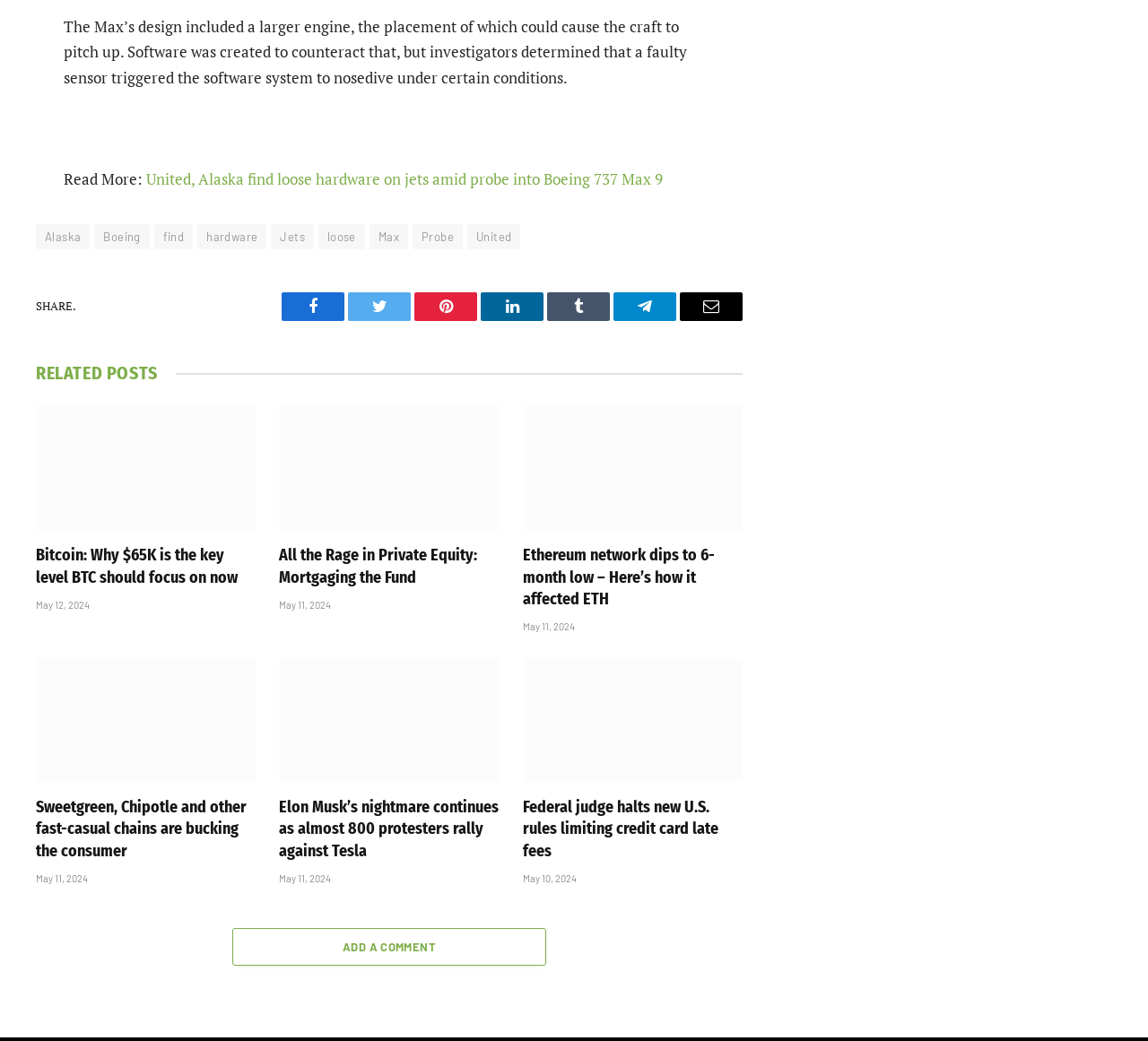What is the date of the latest article?
Carefully analyze the image and provide a detailed answer to the question.

I looked at the time elements under each article and found that the latest article has a date of May 12, 2024.